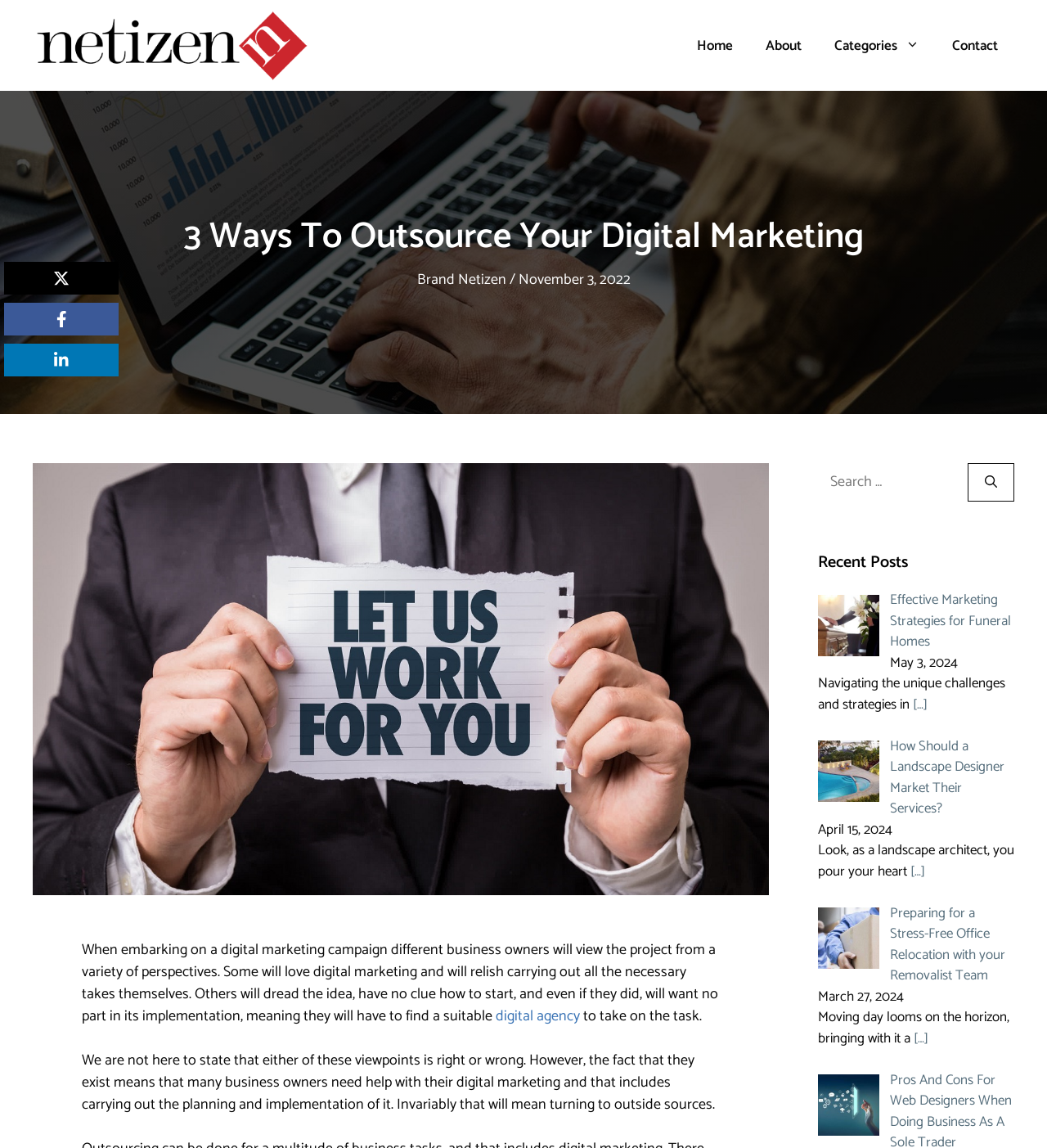Determine the bounding box coordinates of the region I should click to achieve the following instruction: "Read the '3 Ways To Outsource Your Digital Marketing' article". Ensure the bounding box coordinates are four float numbers between 0 and 1, i.e., [left, top, right, bottom].

[0.175, 0.181, 0.825, 0.233]